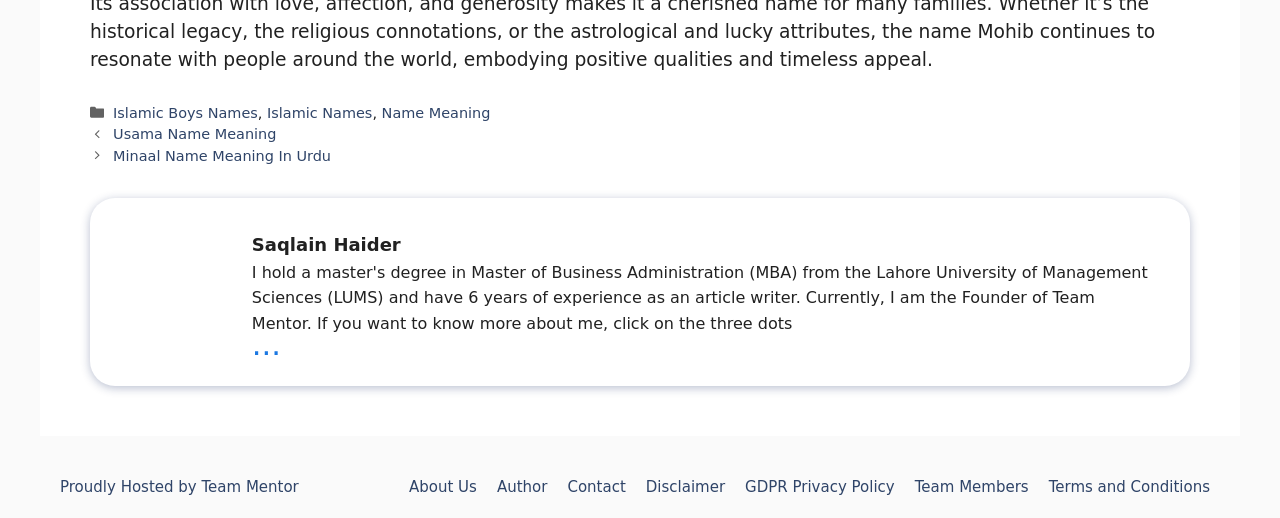Please identify the bounding box coordinates for the region that you need to click to follow this instruction: "visit the Ecommerce blog link".

None